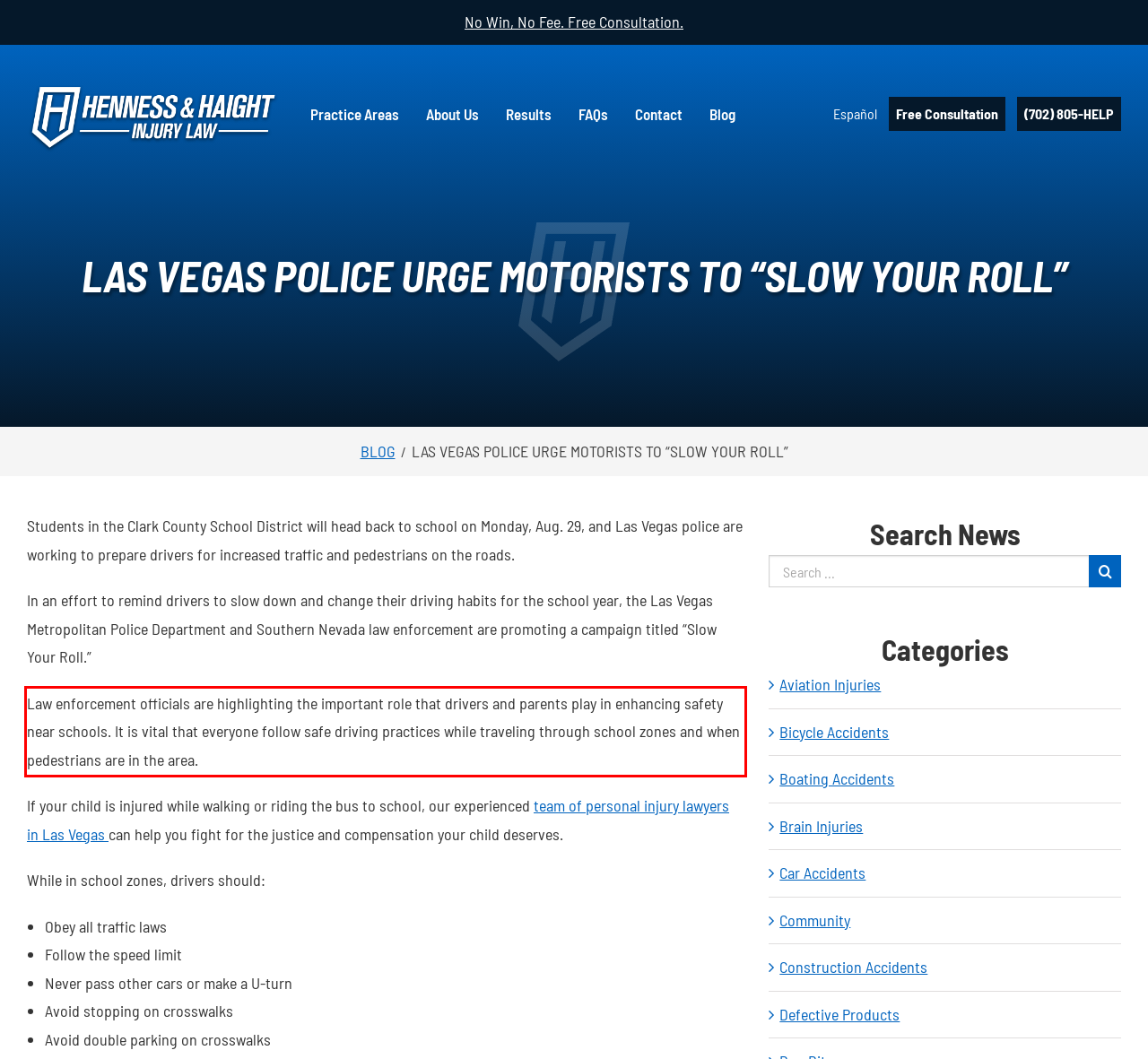Please identify and extract the text from the UI element that is surrounded by a red bounding box in the provided webpage screenshot.

Law enforcement officials are highlighting the important role that drivers and parents play in enhancing safety near schools. It is vital that everyone follow safe driving practices while traveling through school zones and when pedestrians are in the area.